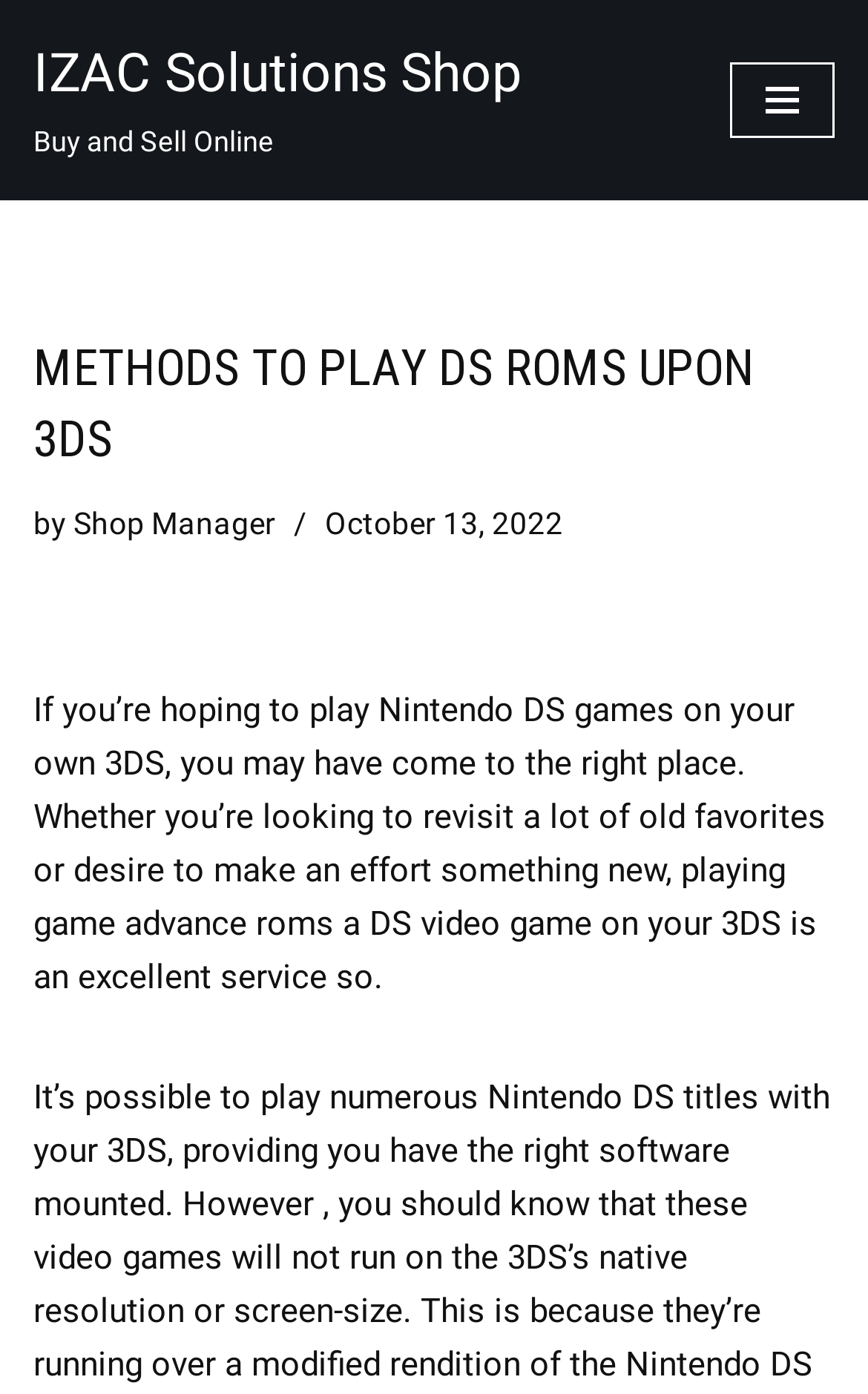Generate a comprehensive description of the webpage content.

The webpage is about methods to play DS Roms on a 3DS, specifically from IZAC Solutions Shop. At the top left, there is a link to "Skip to content". Next to it, on the same horizontal level, is a link to "IZAC Solutions Shop" with a description "Buy and Sell Online" below it. On the top right, there is a button labeled "Navigation Menu".

Below the navigation menu, there is a heading "METHODS TO PLAY DS ROMS UPON 3DS" followed by the author's name "by Shop Manager" and the date "October 13, 2022". The main content of the webpage is a paragraph of text that explains the purpose of the webpage, which is to provide a service to play Nintendo DS games on a 3DS. The text also mentions "game advance roms" as a link. The paragraph is divided into three parts, with the link in the middle.